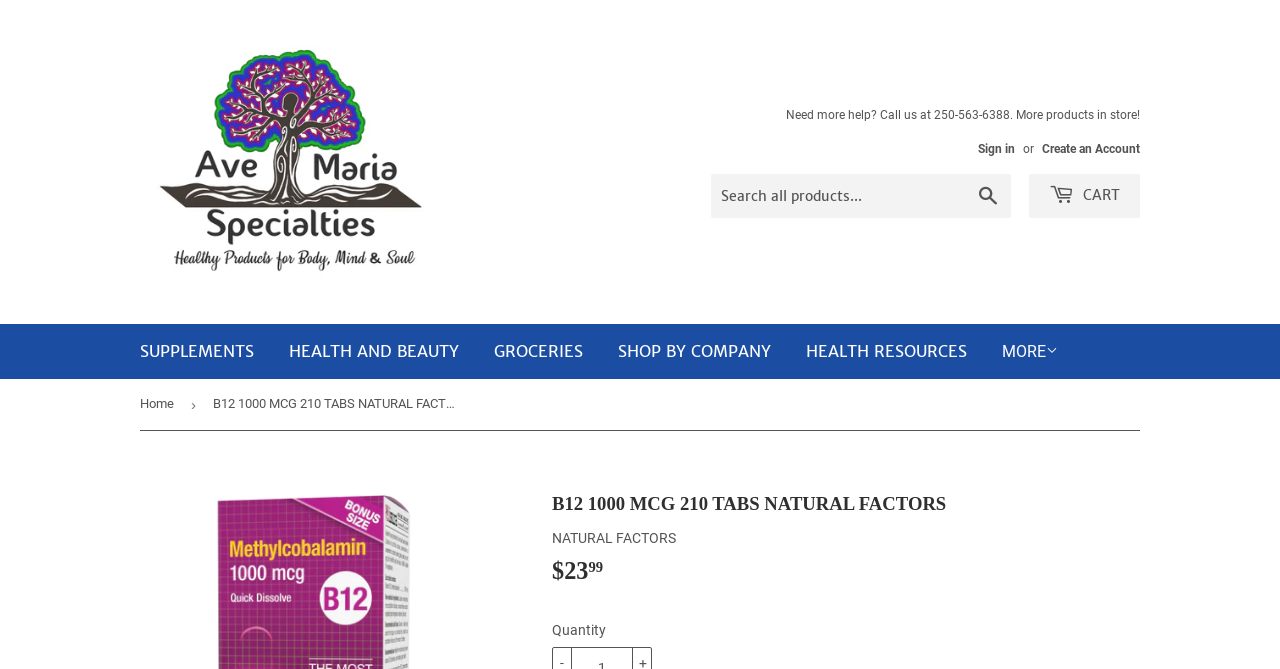Identify the bounding box coordinates of the clickable region necessary to fulfill the following instruction: "Read the 'Privacy Policy'". The bounding box coordinates should be four float numbers between 0 and 1, i.e., [left, top, right, bottom].

None